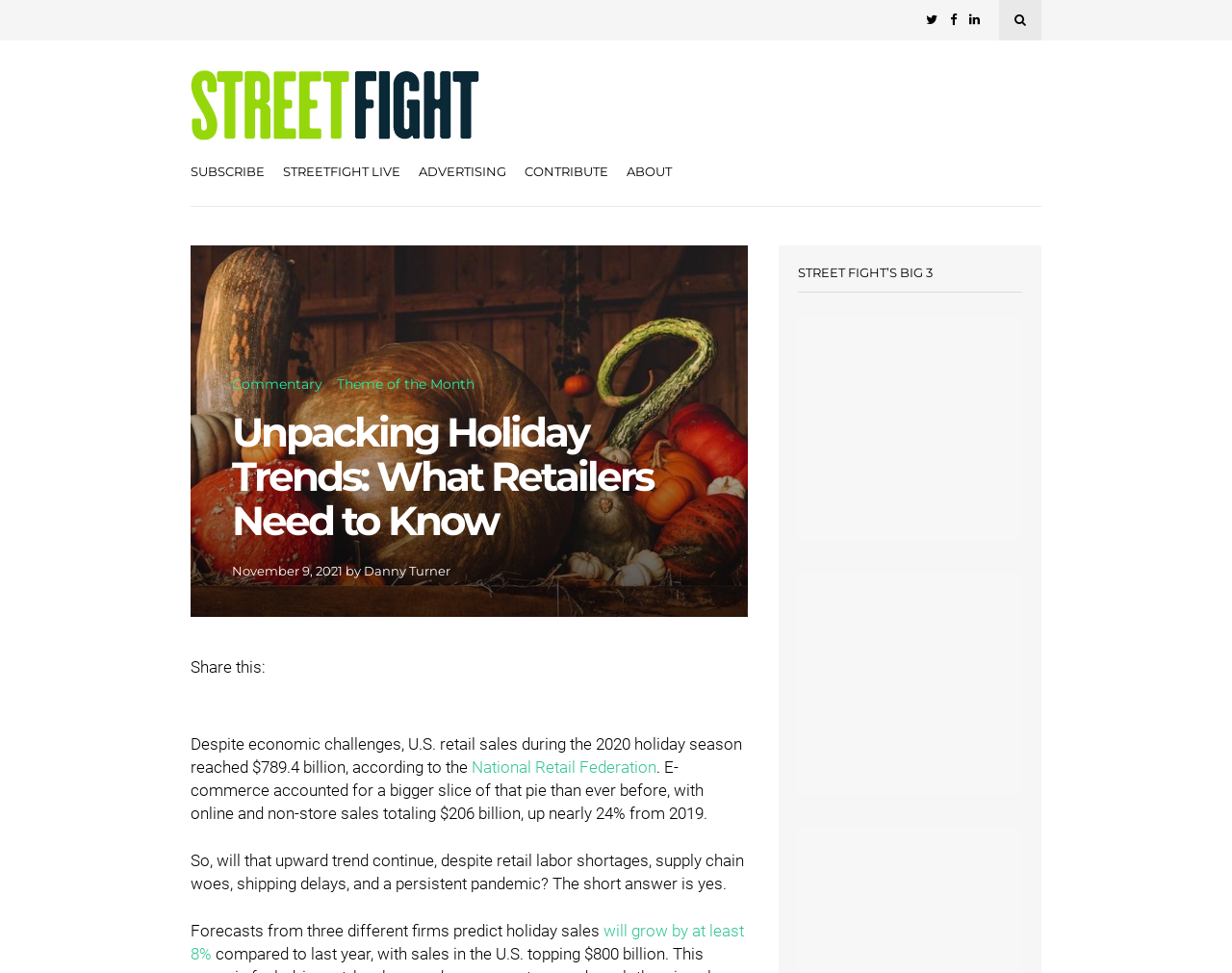Who is the author of the article?
Provide a detailed answer to the question, using the image to inform your response.

I found the author's name by looking at the link element with the text 'Danny Turner' next to the word 'by', which is a common indicator of authorship.